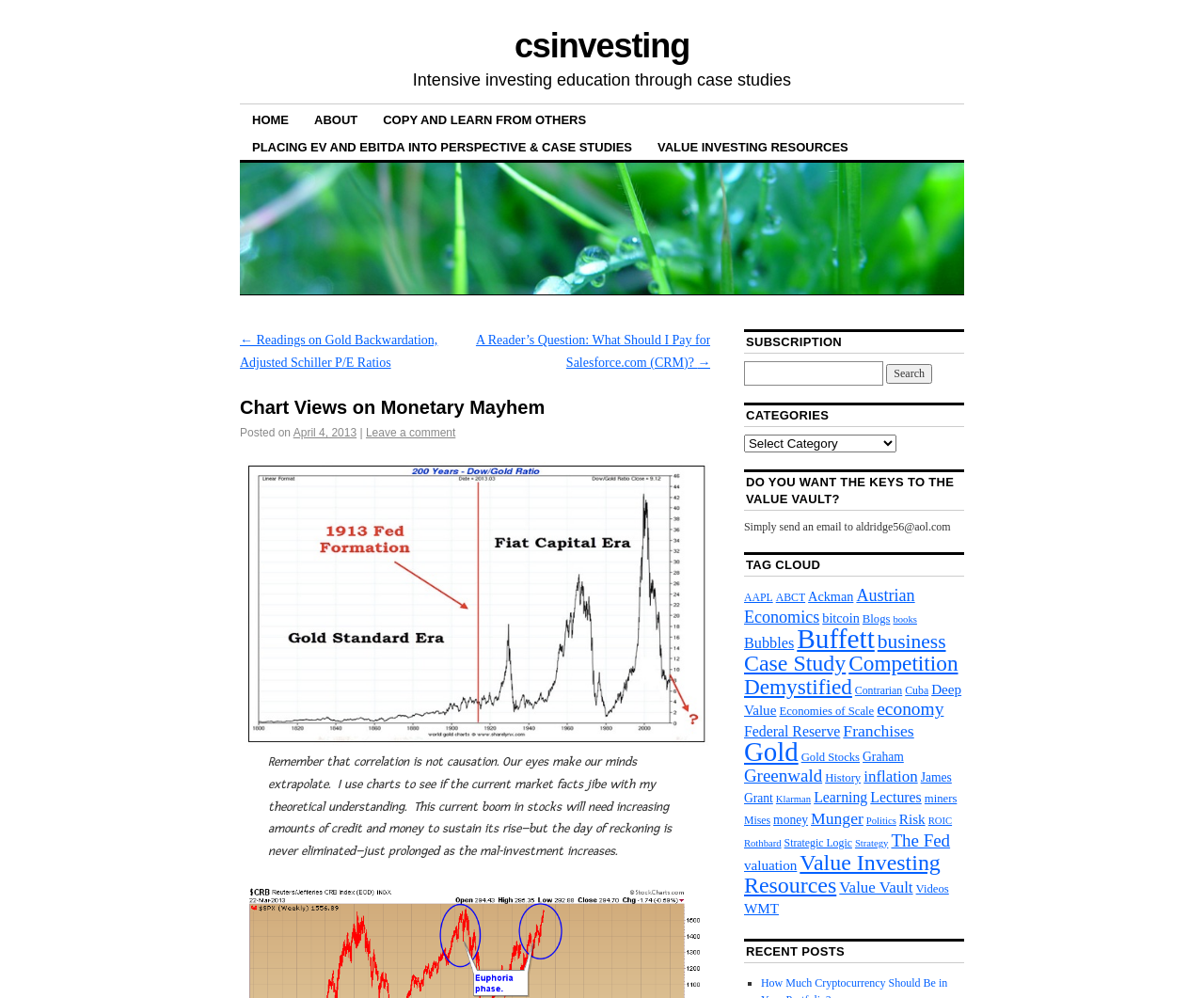Create a detailed narrative describing the layout and content of the webpage.

The webpage is a blog or educational website focused on investing and economics. At the top, there is a header section with a link to the website's homepage, labeled "csinvesting", and a brief description of the website's purpose, "Intensive investing education through case studies". Below this, there is a navigation menu with links to various sections of the website, including "HOME", "ABOUT", "COPY AND LEARN FROM OTHERS", and others.

The main content of the webpage is a blog post titled "Chart Views on Monetary Mayhem". The post has a heading, followed by a brief introduction, and then a blockquote with a quote about the importance of understanding market facts and the dangers of mal-investment. Below the blockquote, there is an image related to the gold standard era.

On the right-hand side of the webpage, there are several sections, including a search bar, a categories section, and a tag cloud with links to various topics related to investing and economics, such as "AAPL", "Austrian Economics", "Buffett", and "Gold". There is also a section with links to recent posts.

At the bottom of the webpage, there is a section with a heading "RECENT POSTS" and a list marker "■" indicating the start of the list. However, the list items are not visible in the provided accessibility tree.